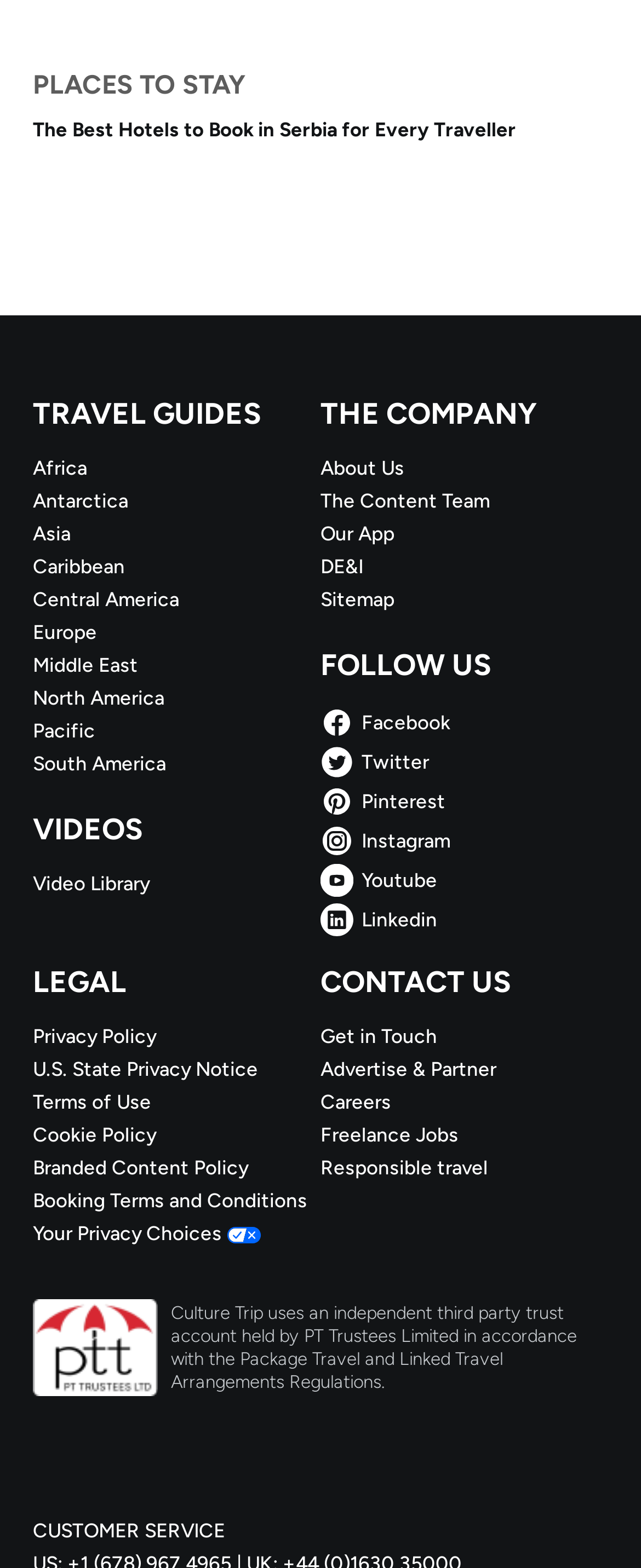What is the name of the company mentioned on the webpage?
Using the picture, provide a one-word or short phrase answer.

Culture Trip